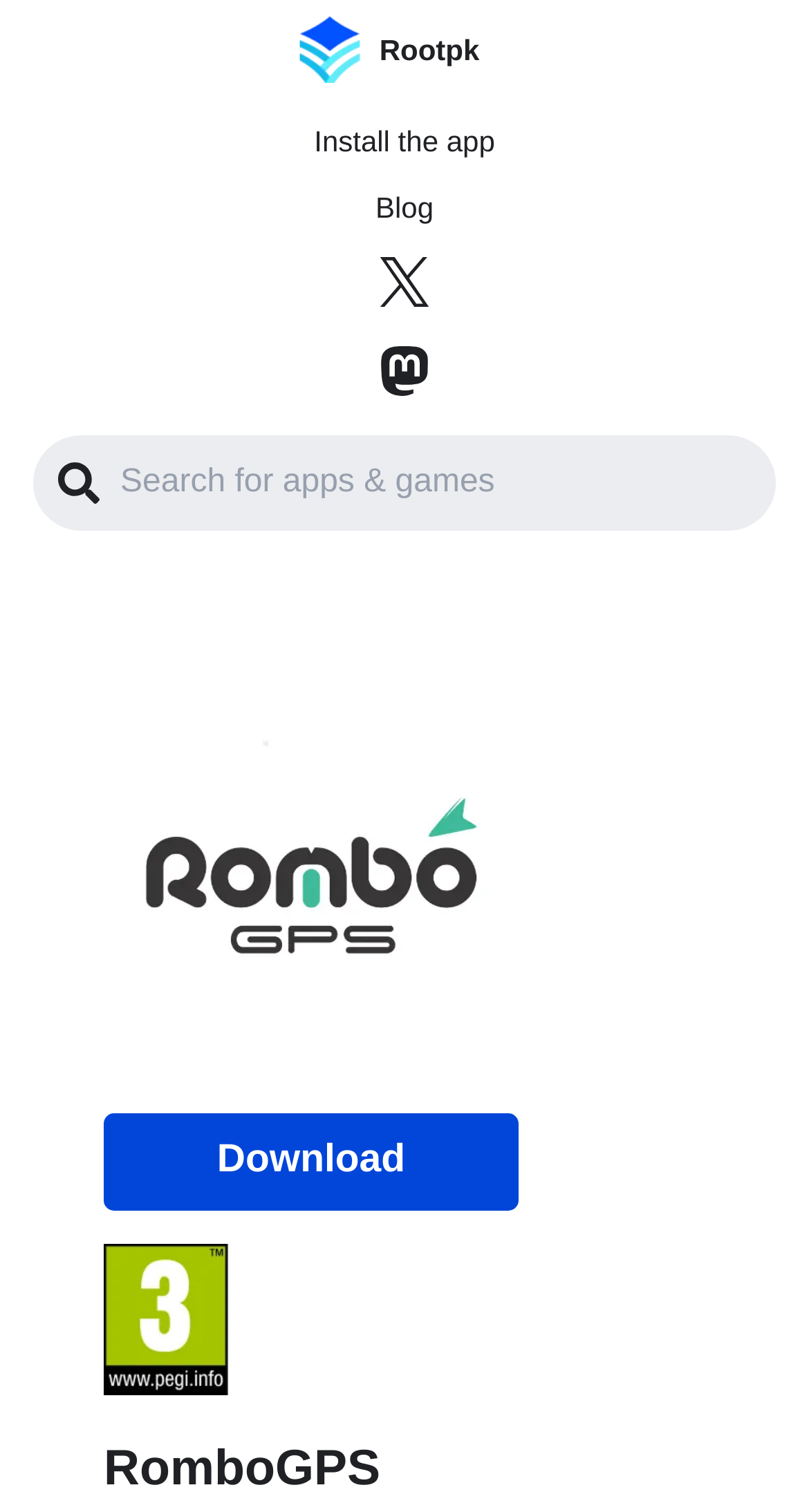Identify the bounding box for the described UI element. Provide the coordinates in (top-left x, top-left y, bottom-right x, bottom-right y) format with values ranging from 0 to 1: Download

[0.128, 0.736, 0.641, 0.8]